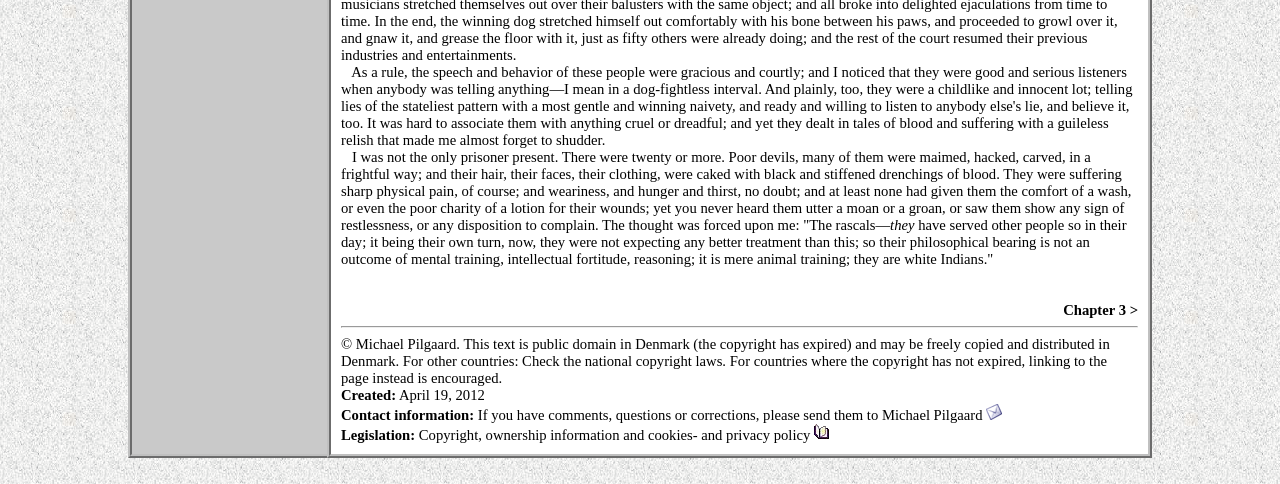Using the provided description Michael Pilgaard, find the bounding box coordinates for the UI element. Provide the coordinates in (top-left x, top-left y, bottom-right x, bottom-right y) format, ensuring all values are between 0 and 1.

[0.689, 0.84, 0.783, 0.873]